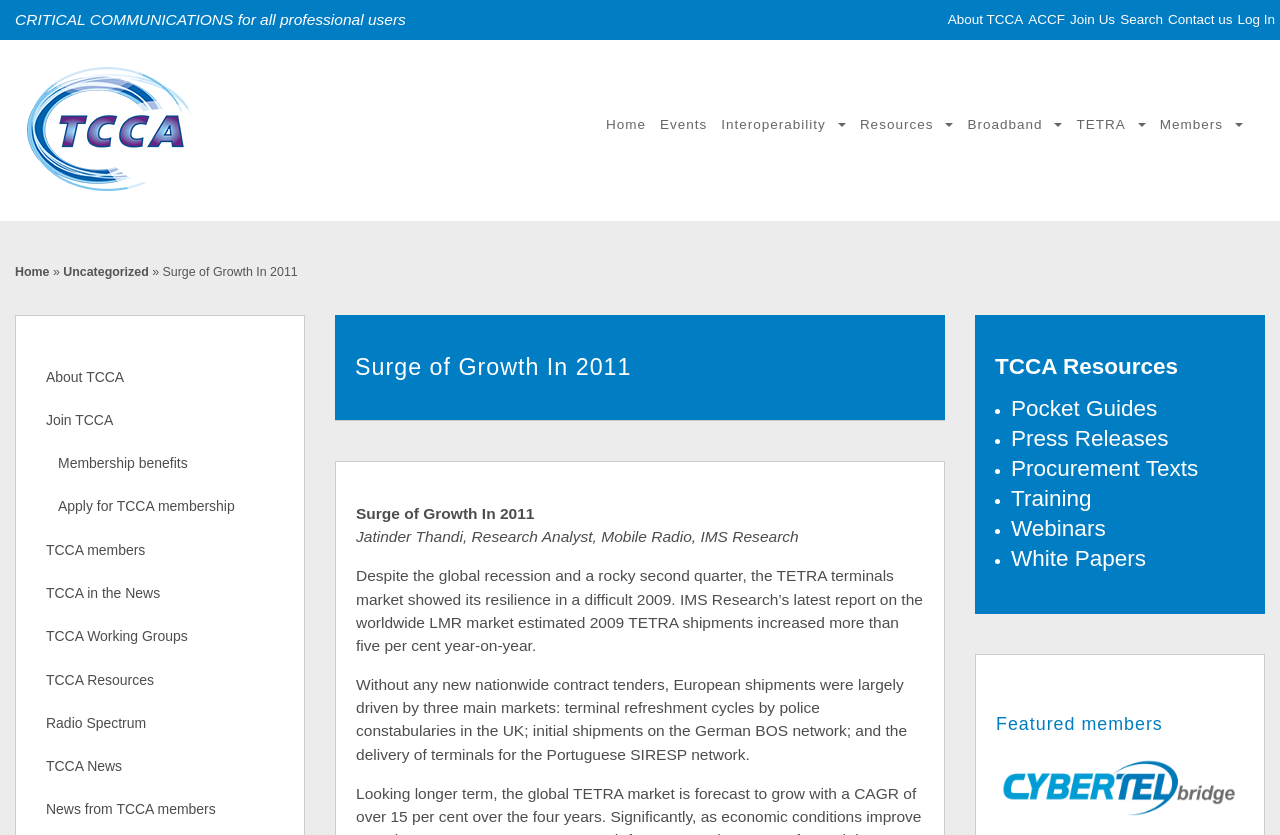Provide the bounding box coordinates for the UI element that is described by this text: "Pocket Guides". The coordinates should be in the form of four float numbers between 0 and 1: [left, top, right, bottom].

[0.79, 0.472, 0.973, 0.508]